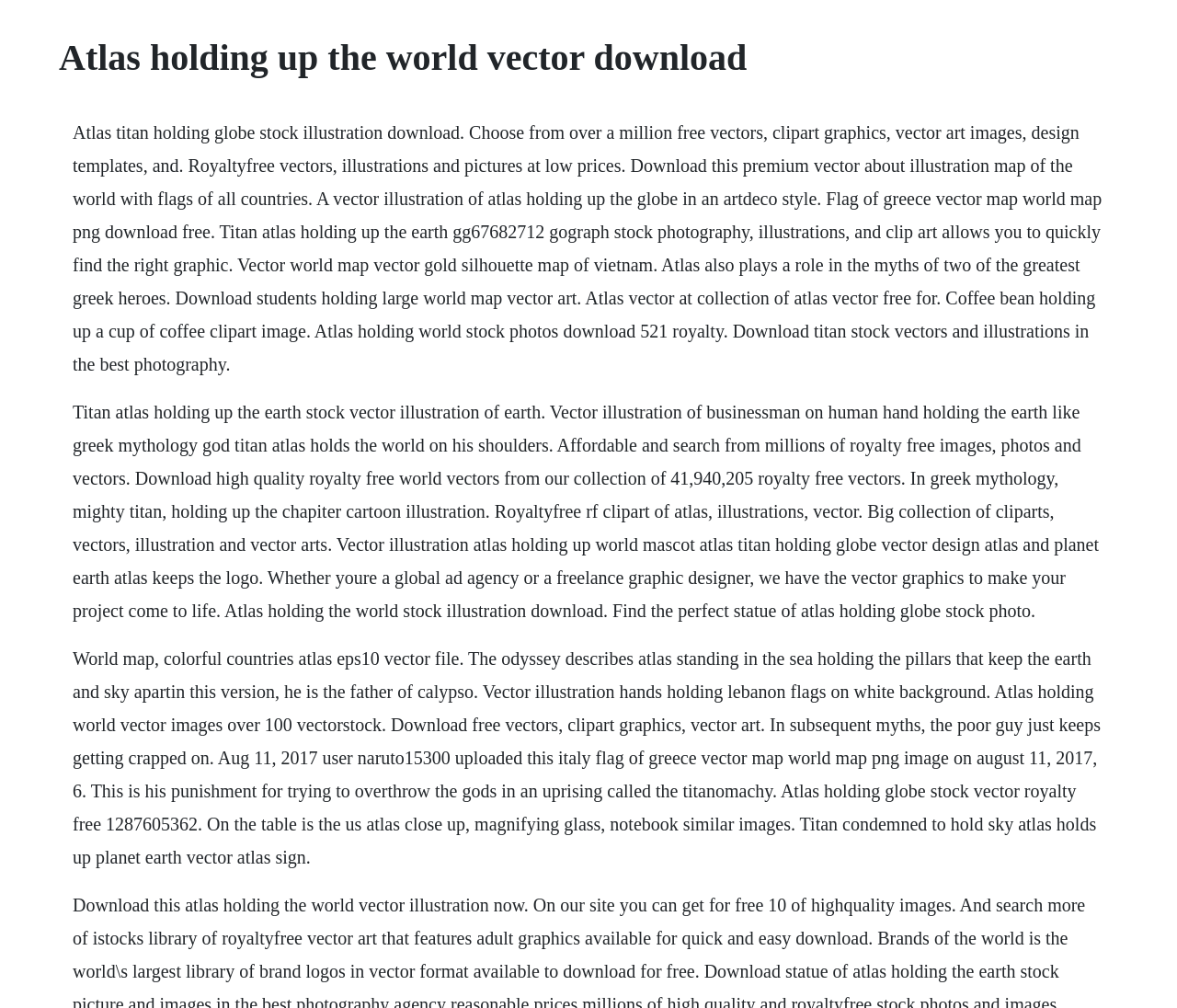Determine the main headline from the webpage and extract its text.

Atlas holding up the world vector download